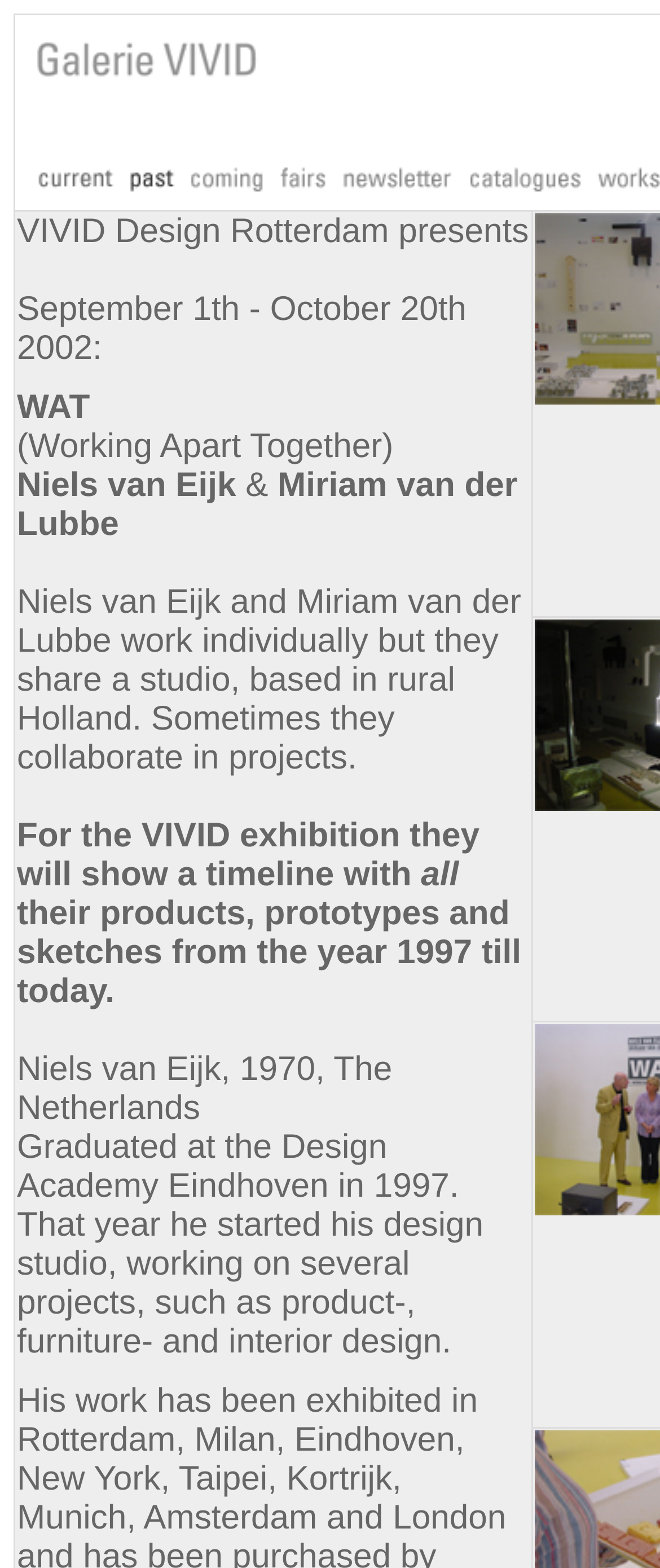Identify the bounding box for the UI element described as: "name="Image27"". The coordinates should be four float numbers between 0 and 1, i.e., [left, top, right, bottom].

[0.897, 0.119, 1.0, 0.137]